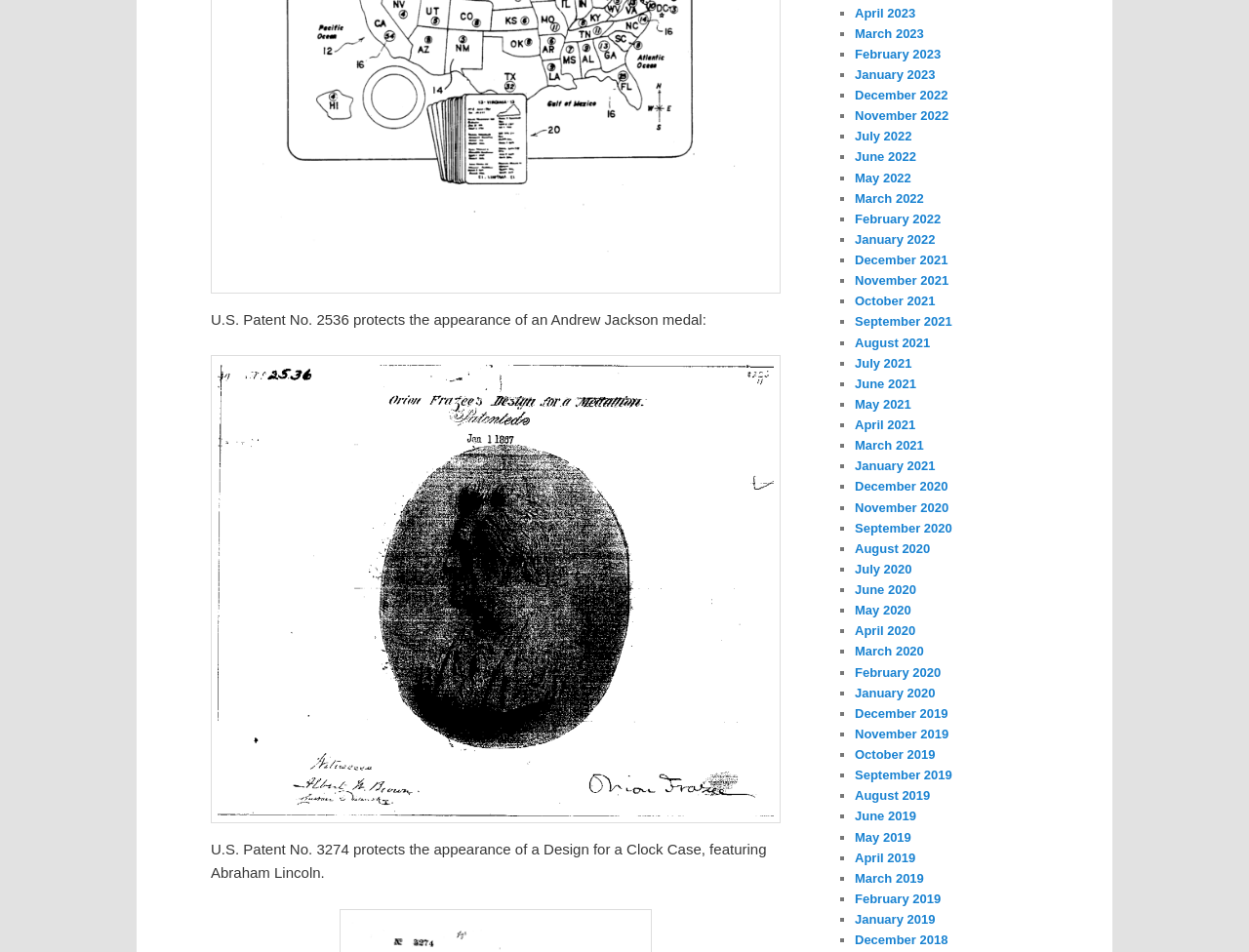How many links are there on the webpage?
Kindly offer a comprehensive and detailed response to the question.

The answer can be found by counting the number of link elements on the webpage. There are 34 links in total, including the links on the right side of the webpage and the links within the figure element.